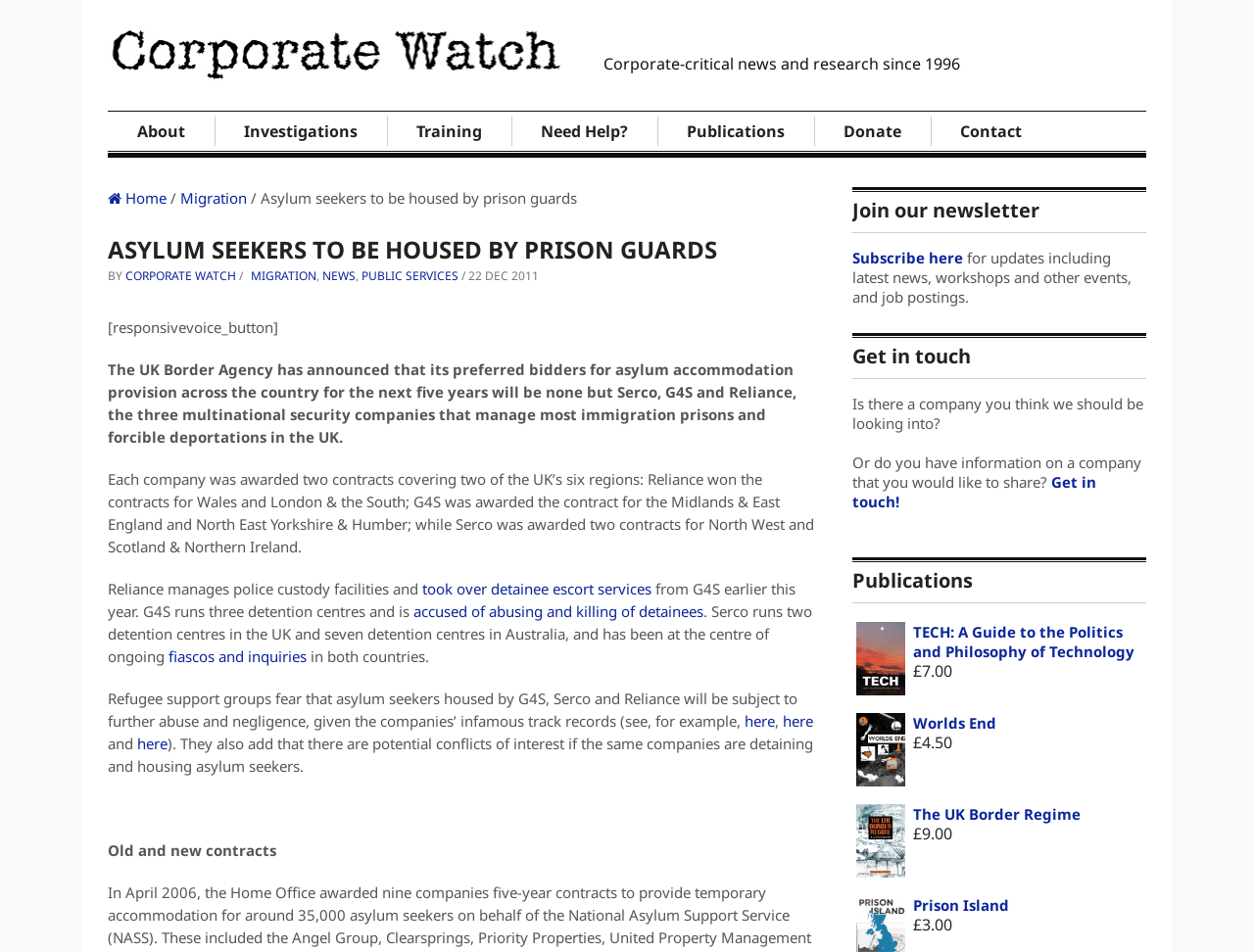Please find and generate the text of the main heading on the webpage.

ASYLUM SEEKERS TO BE HOUSED BY PRISON GUARDS